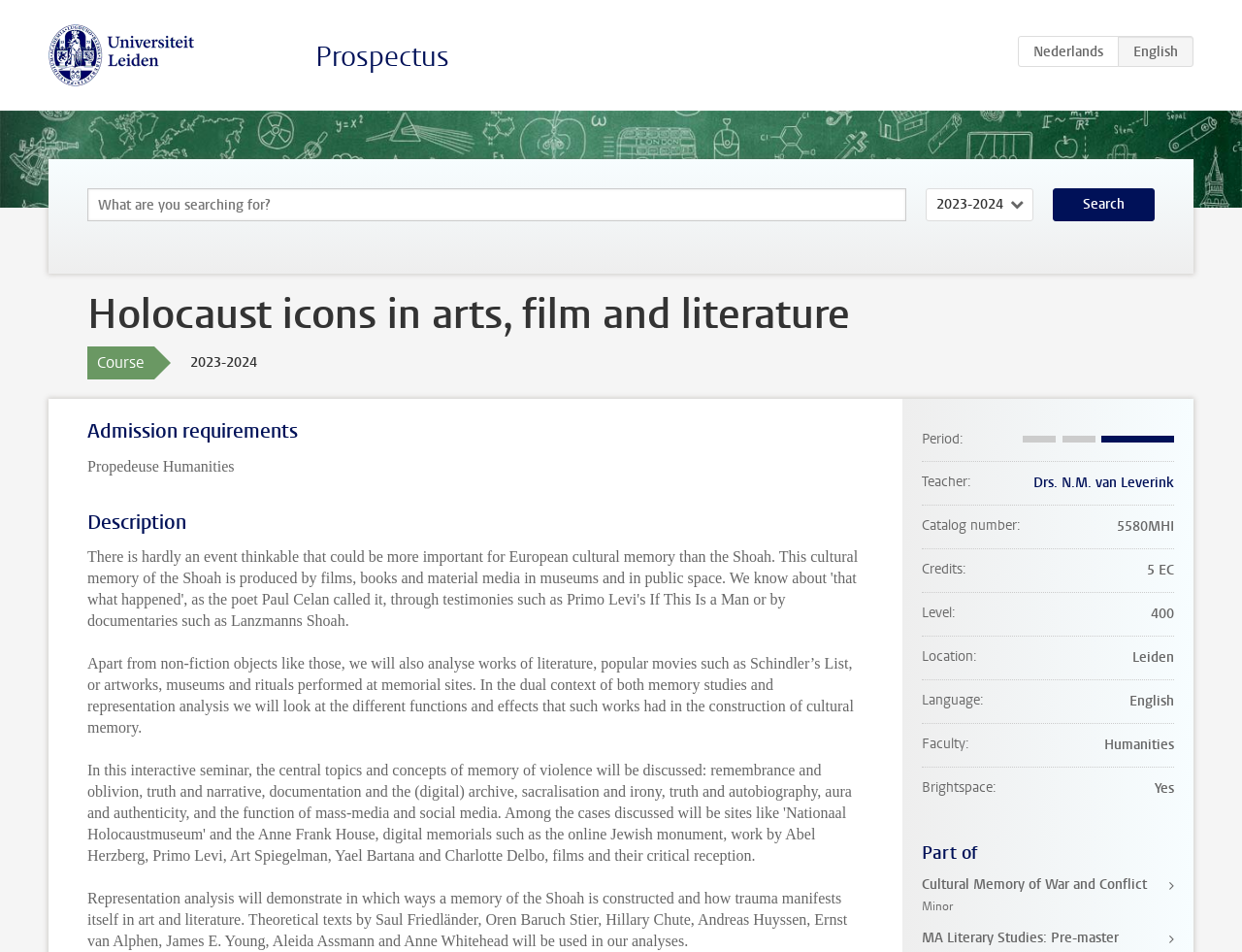Please identify the bounding box coordinates of where to click in order to follow the instruction: "Follow the link to Drs. N.M. van Leverink".

[0.832, 0.497, 0.945, 0.517]